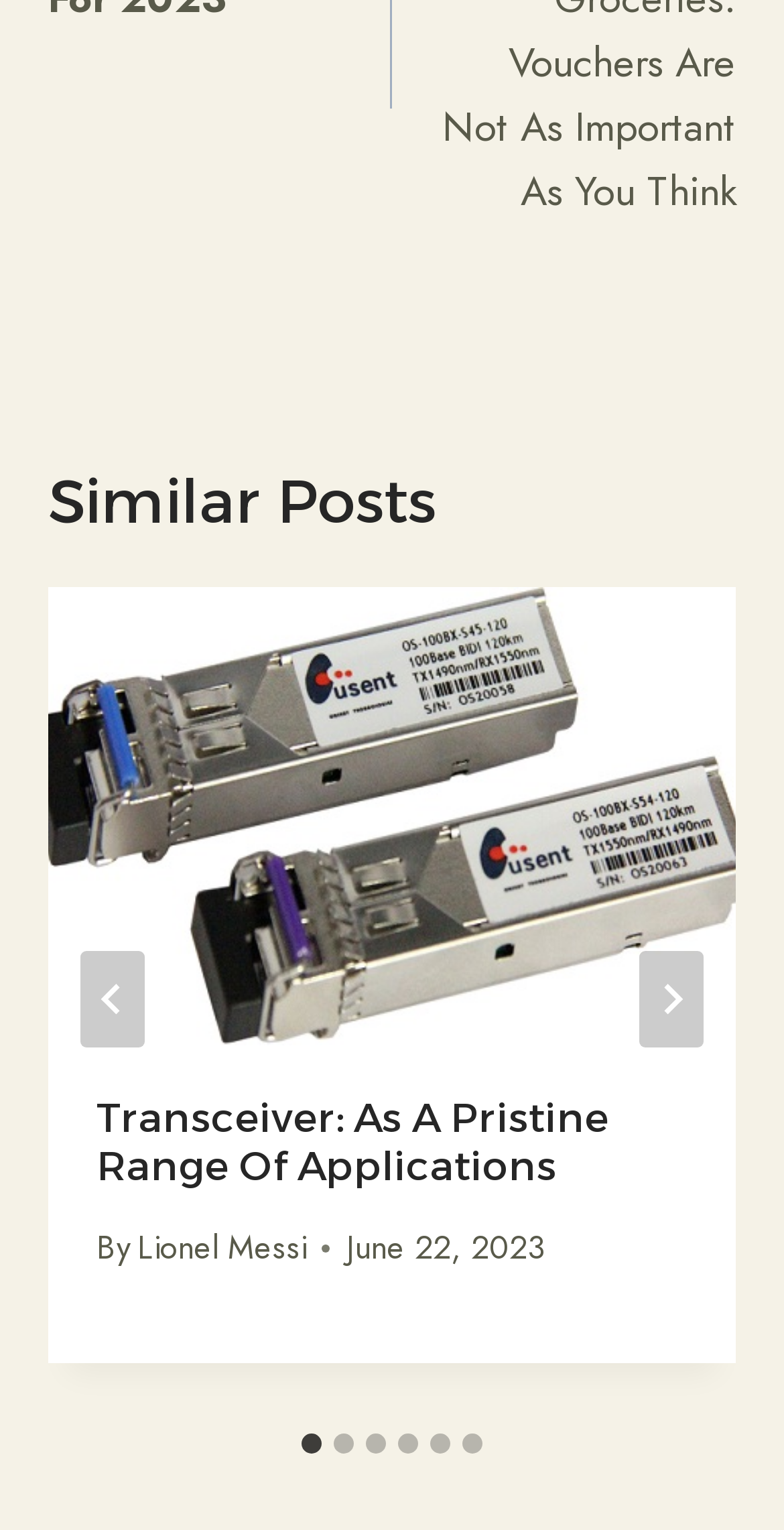Given the description: "aria-label="Next"", determine the bounding box coordinates of the UI element. The coordinates should be formatted as four float numbers between 0 and 1, [left, top, right, bottom].

[0.815, 0.622, 0.897, 0.685]